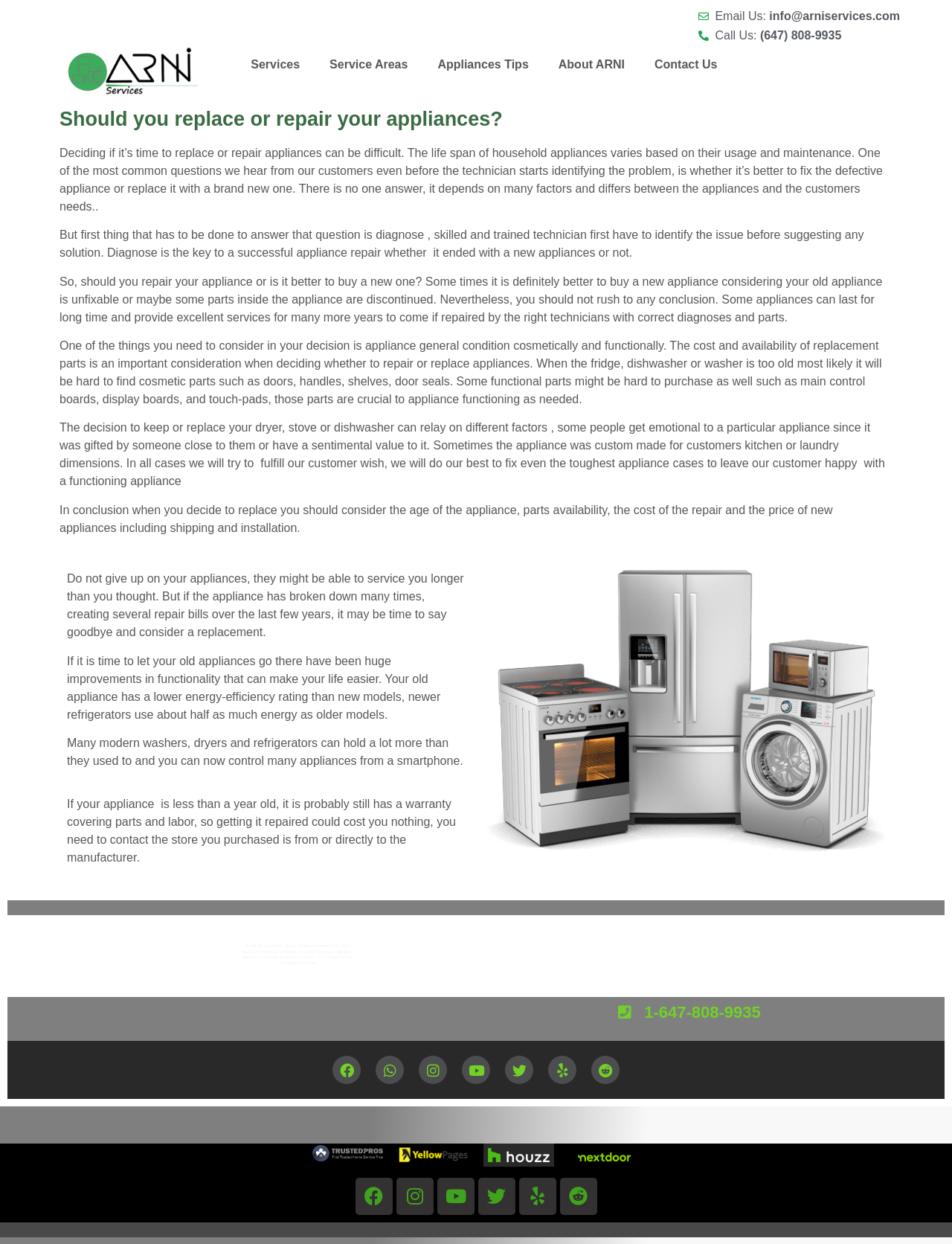Please find the bounding box coordinates of the element that needs to be clicked to perform the following instruction: "Contact us". The bounding box coordinates should be four float numbers between 0 and 1, represented as [left, top, right, bottom].

[0.672, 0.038, 0.769, 0.066]